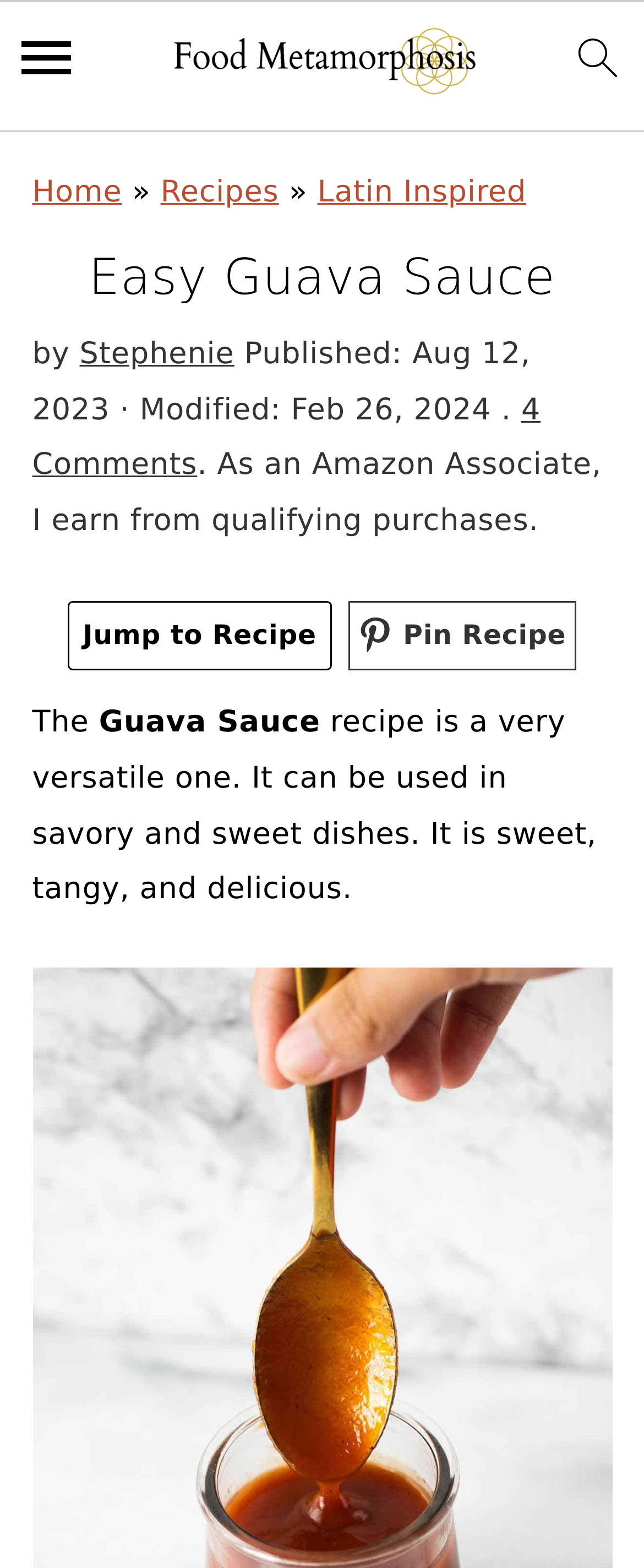Please provide a one-word or phrase answer to the question: 
What is the date when the recipe was published?

Aug 12, 2023